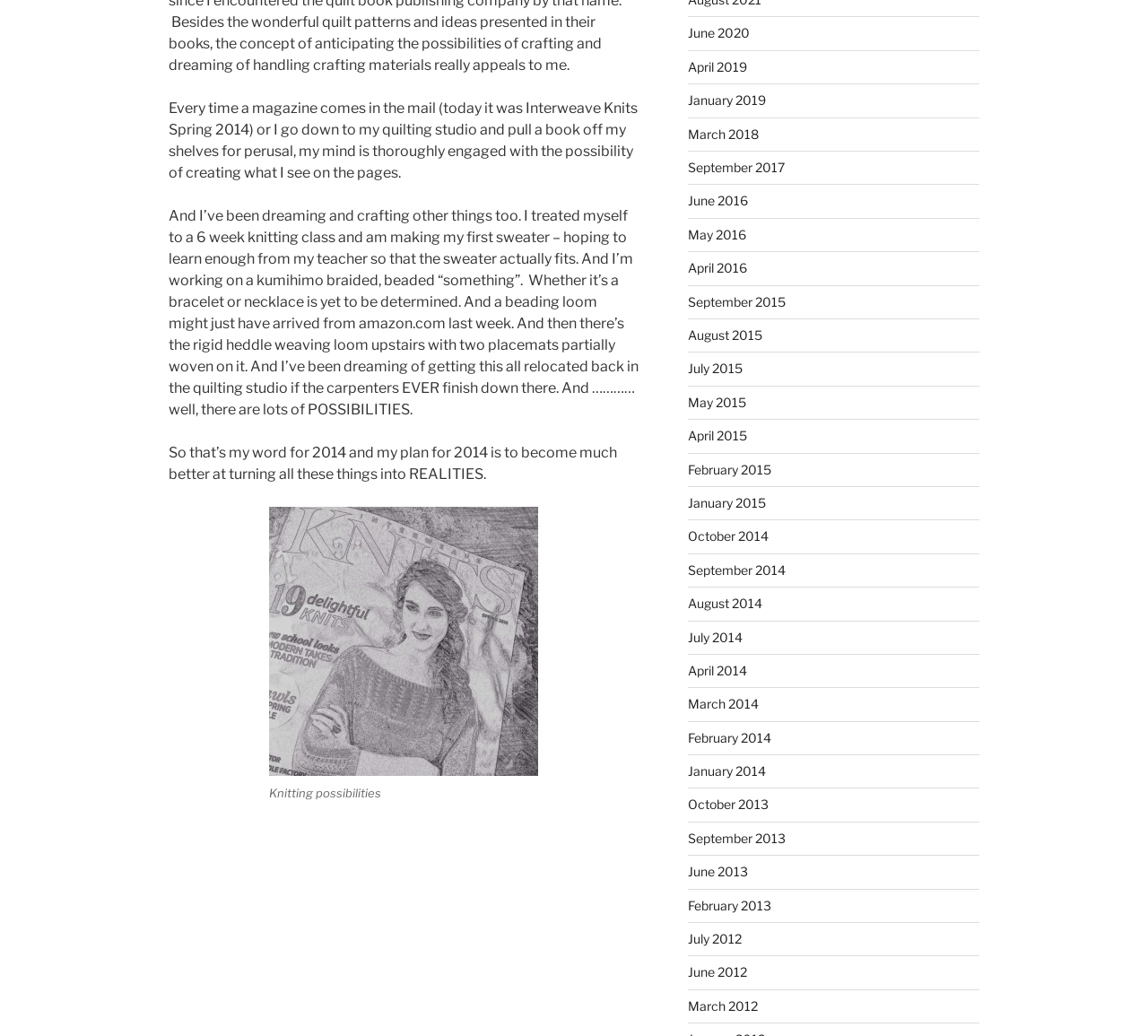Carefully examine the image and provide an in-depth answer to the question: What is the author's goal for 2014?

The author mentions that their word for 2014 is 'possibilities' and their plan is to become better at turning these possibilities into realities, as stated in the third paragraph of the webpage.